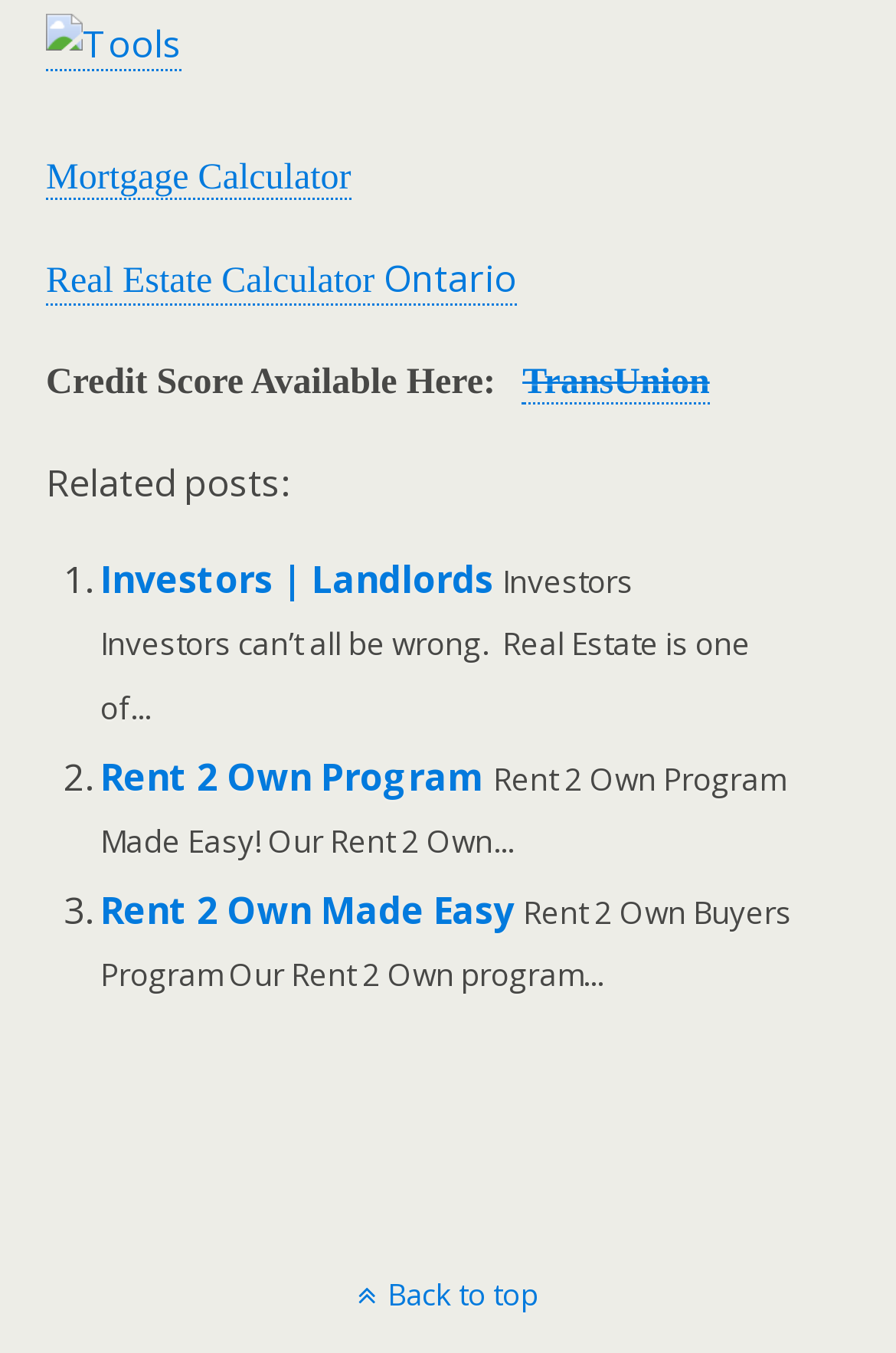How many related posts are there?
Observe the image and answer the question with a one-word or short phrase response.

3